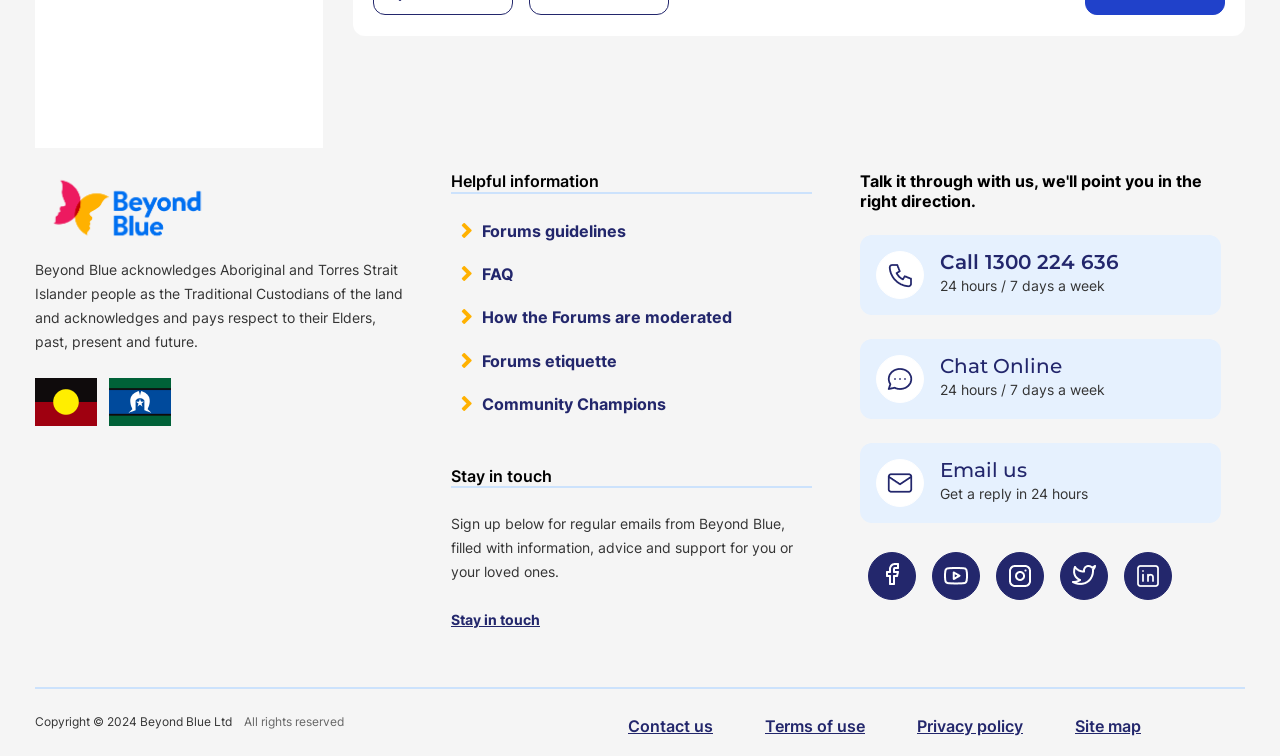Using the provided element description "parent_node: Name * name="author"", determine the bounding box coordinates of the UI element.

None